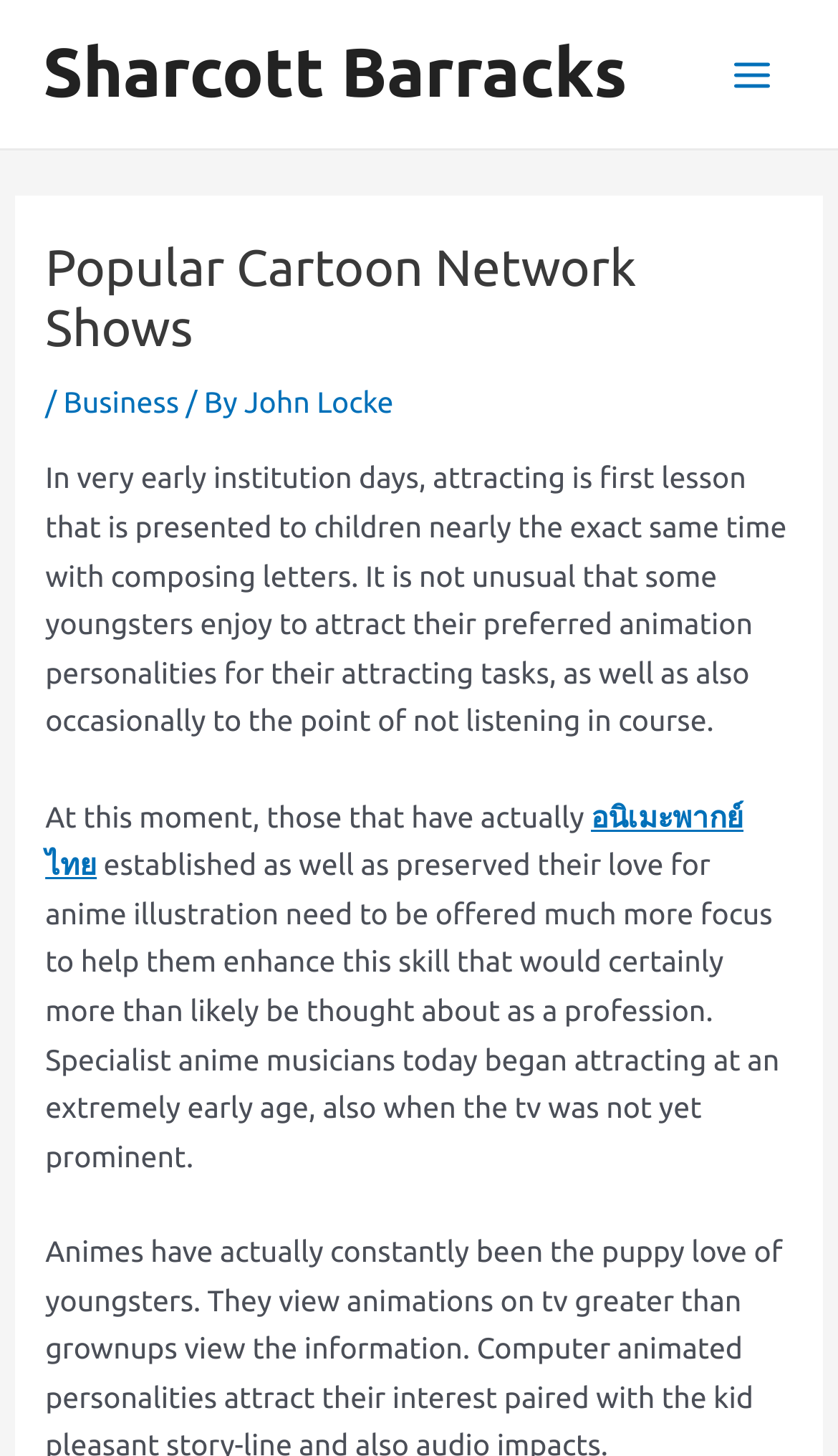Provide a short answer to the following question with just one word or phrase: What is the language of the link 'อนิเมะพากย์ไทย'?

Thai